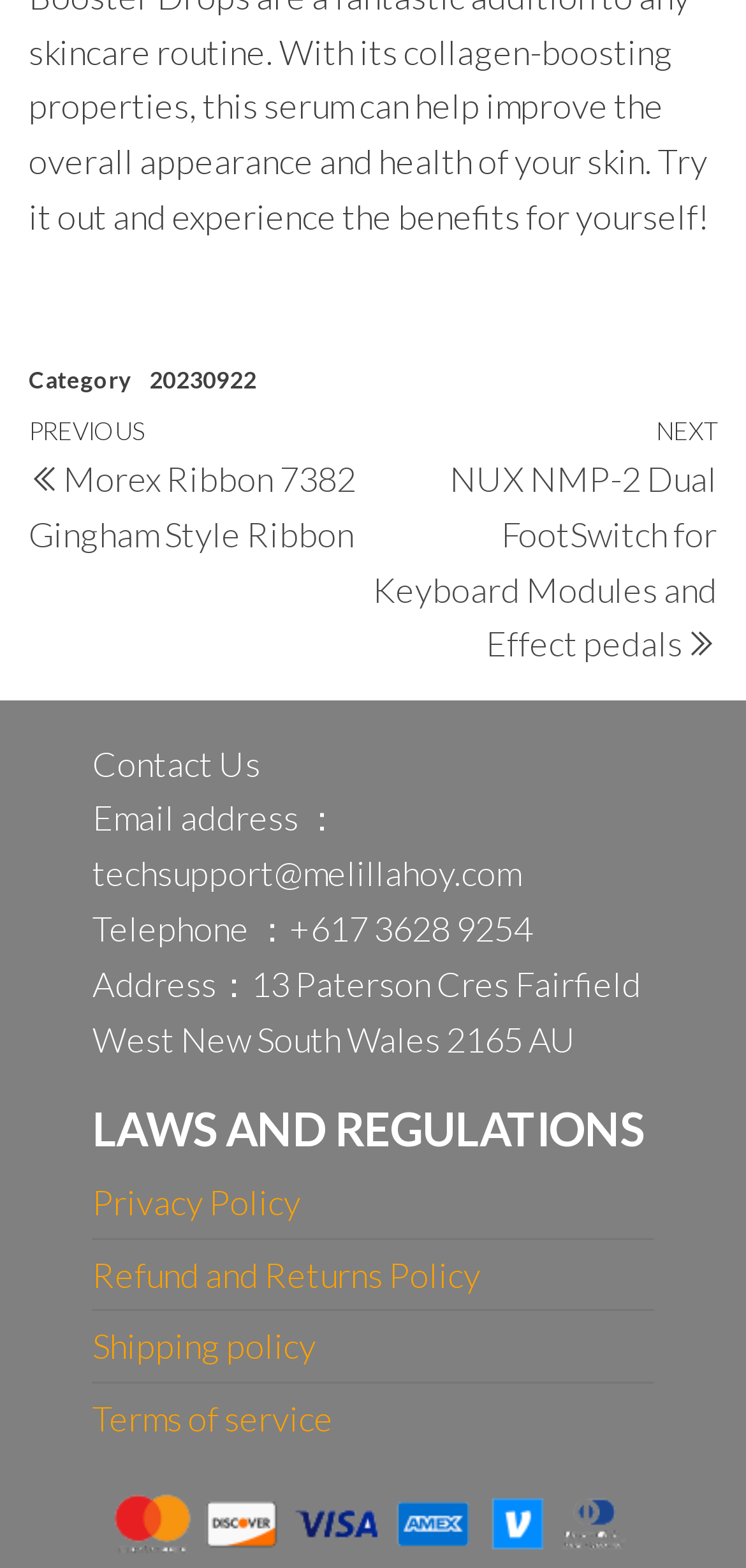Please pinpoint the bounding box coordinates for the region I should click to adhere to this instruction: "Contact us through email".

[0.124, 0.508, 0.698, 0.57]